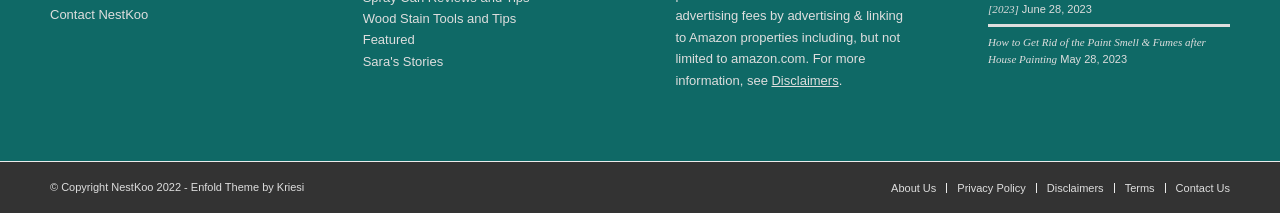What is the date of the latest article?
Refer to the screenshot and respond with a concise word or phrase.

June 28, 2023